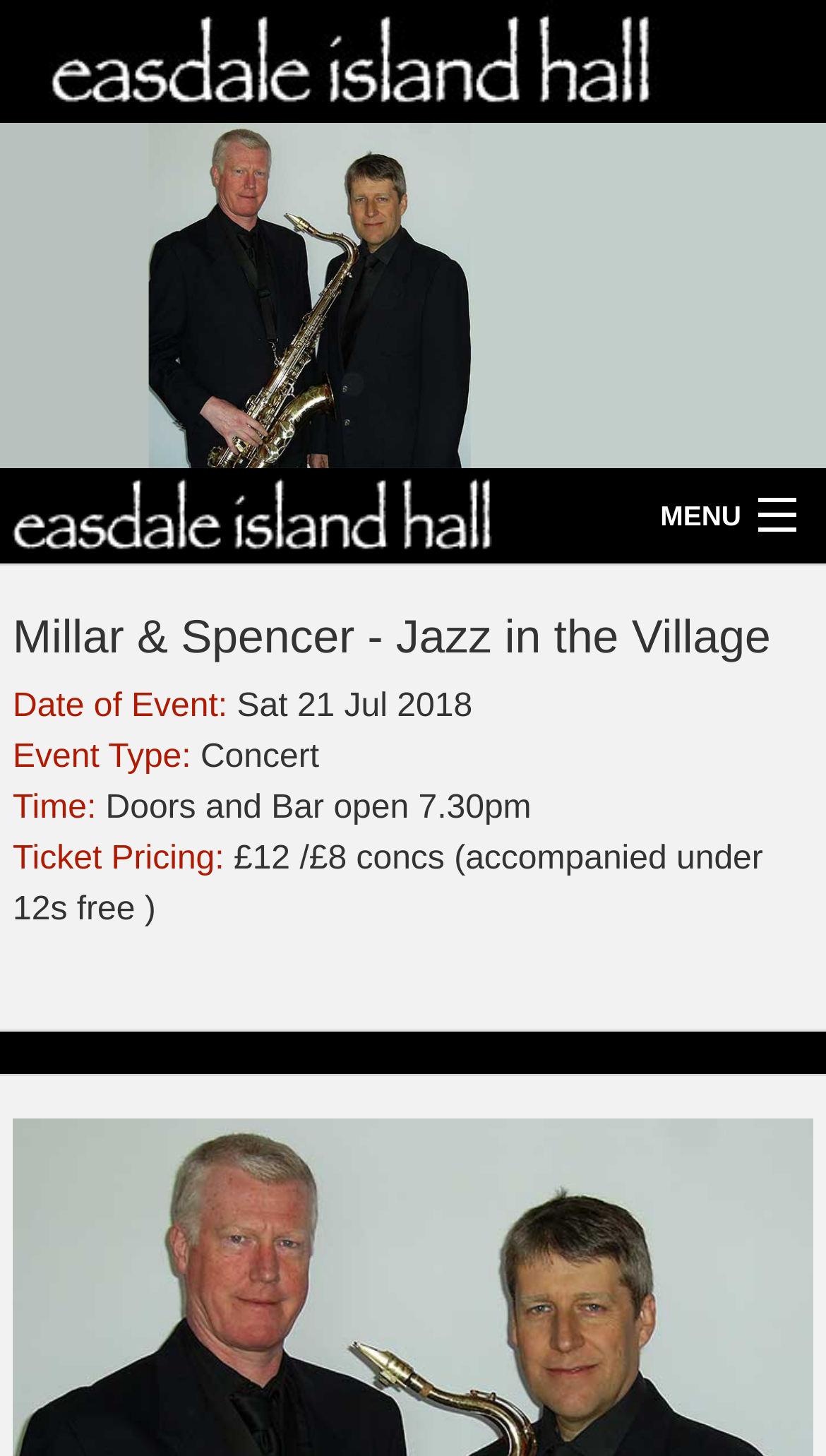What is the event type of Millar & Spencer?
Using the image as a reference, give an elaborate response to the question.

I found the answer by looking at the event details section, where it says 'Event Type:' and the corresponding text is 'Concert'.